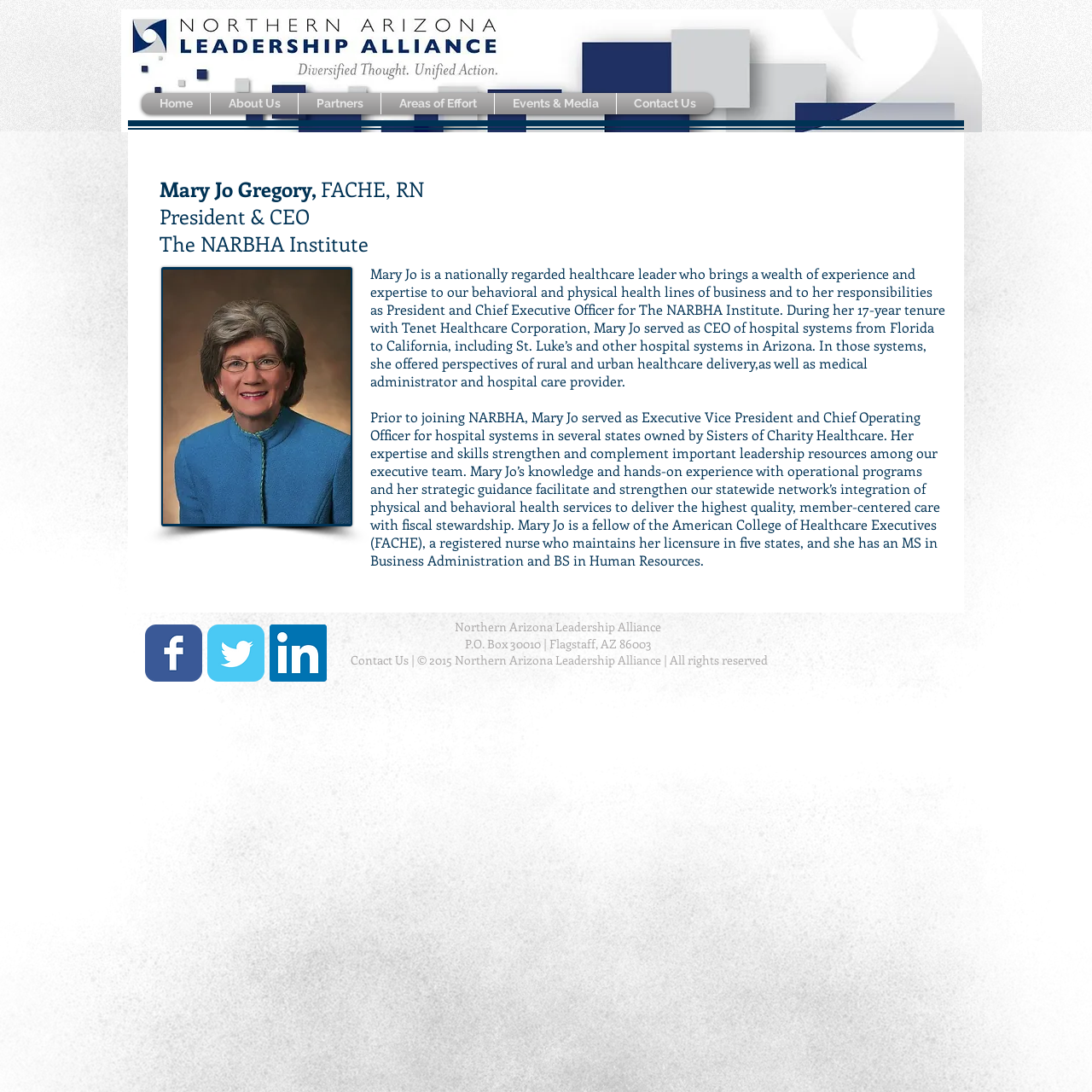Please answer the following question using a single word or phrase: What is the name of the organization Mary Jo Gregory is affiliated with?

The NARBHA Institute